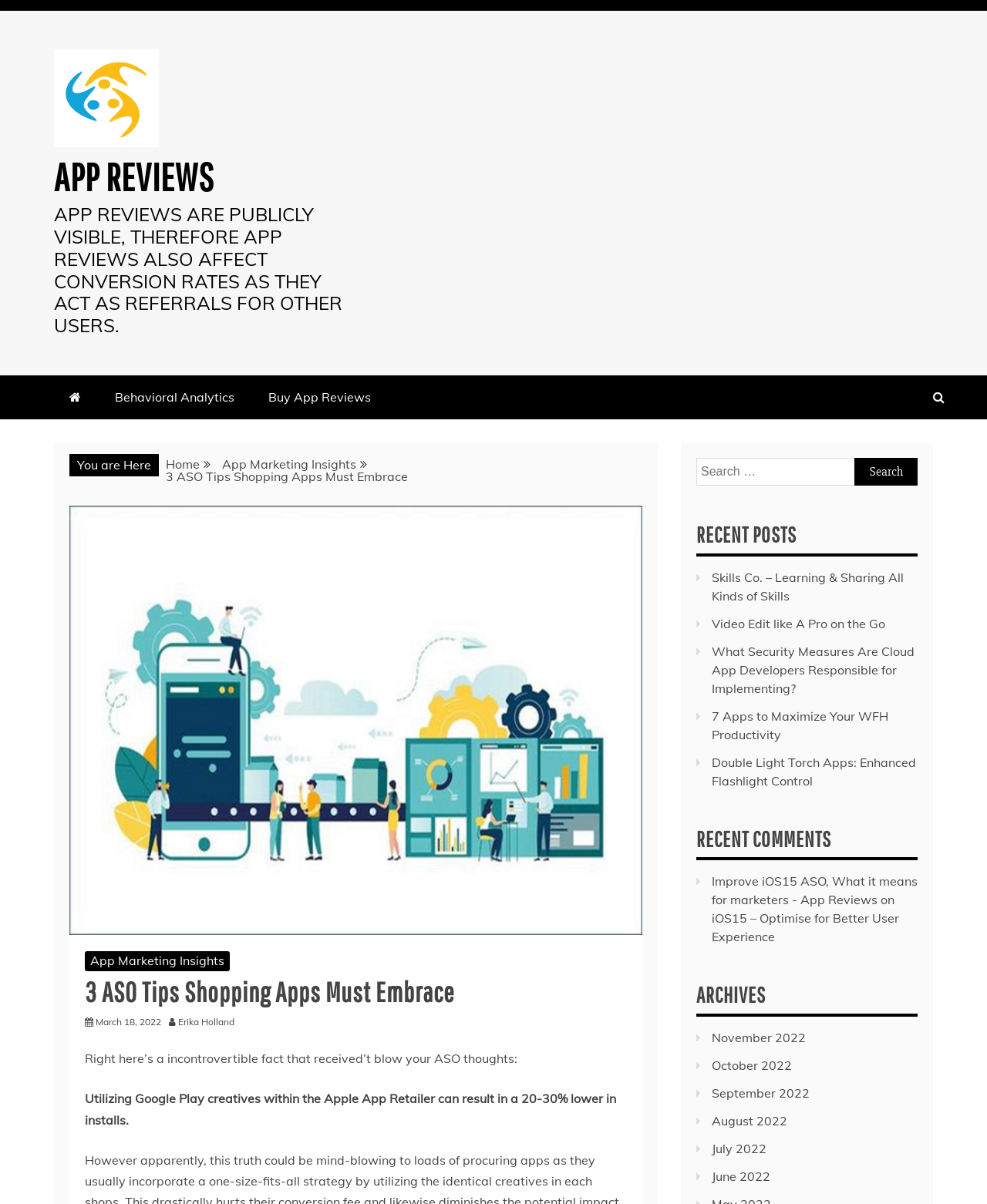Identify the bounding box coordinates of the clickable section necessary to follow the following instruction: "View the archives for November 2022". The coordinates should be presented as four float numbers from 0 to 1, i.e., [left, top, right, bottom].

[0.721, 0.855, 0.816, 0.868]